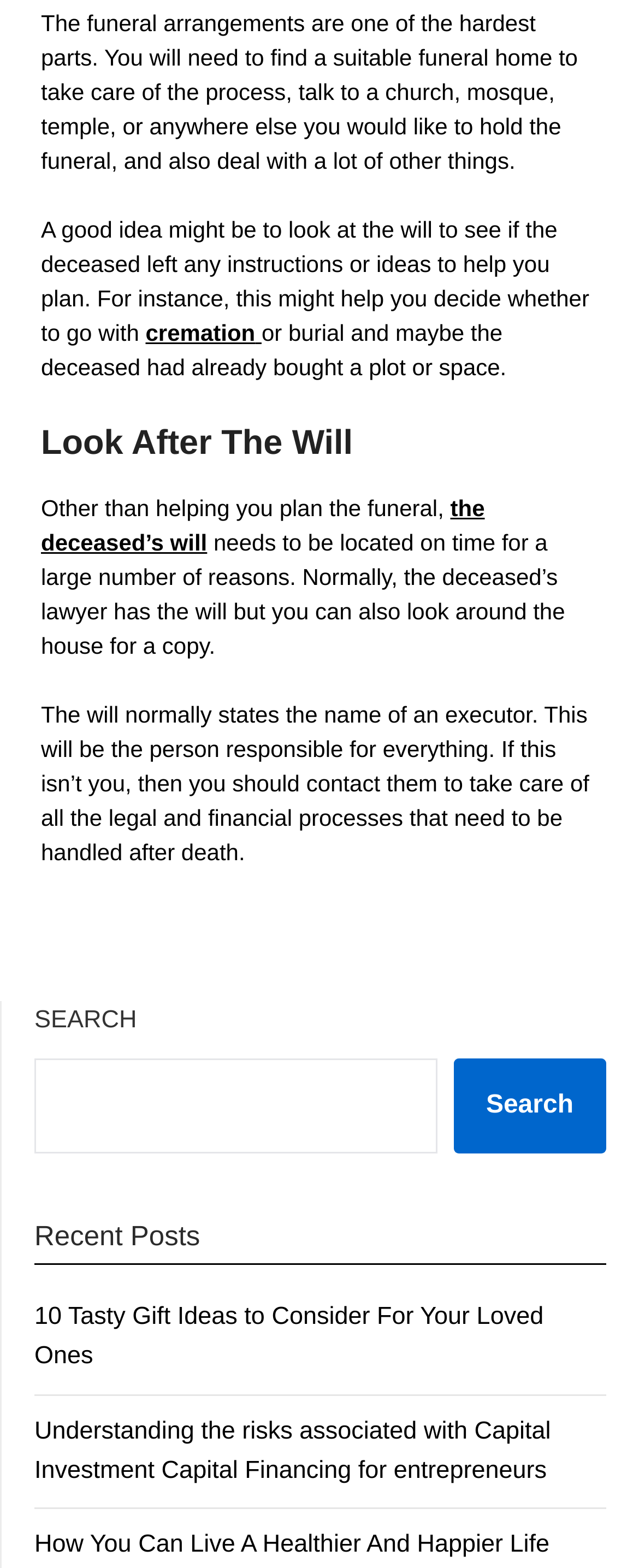Can you show the bounding box coordinates of the region to click on to complete the task described in the instruction: "click the button to search"?

[0.709, 0.675, 0.949, 0.735]